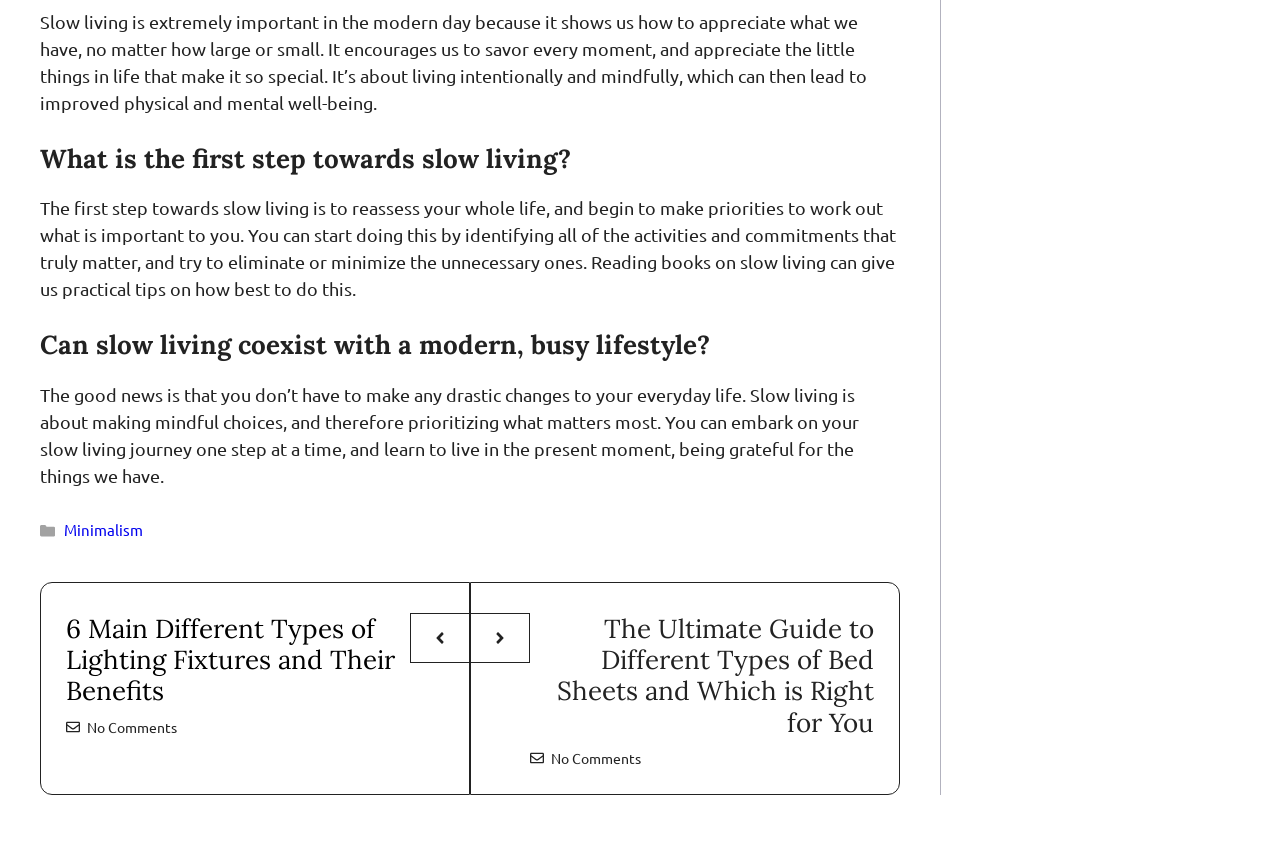How many articles are listed below the main content?
Using the image, provide a concise answer in one word or a short phrase.

Two